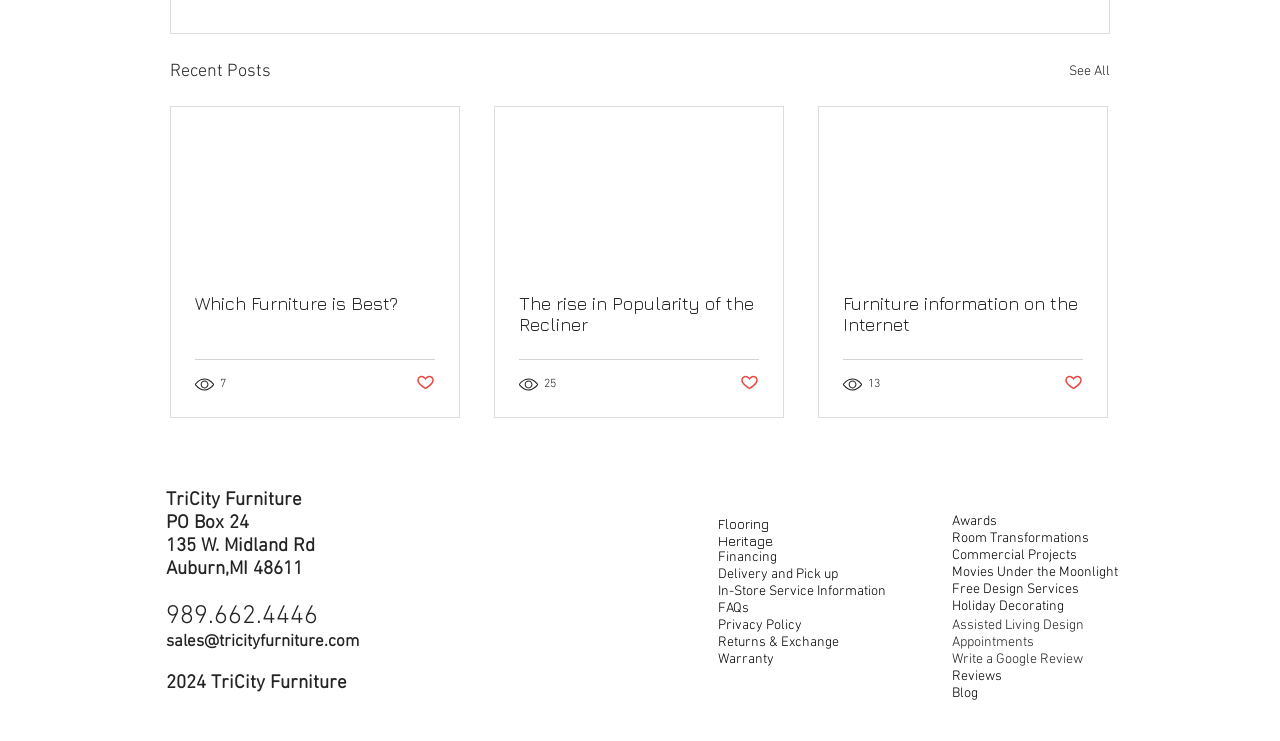What is the address of the store?
Kindly offer a comprehensive and detailed response to the question.

The address of the store can be found in the contact information section, where it is written as a series of static text elements, including '135 W. Midland Rd', 'Auburn', 'MI', and '48611'.